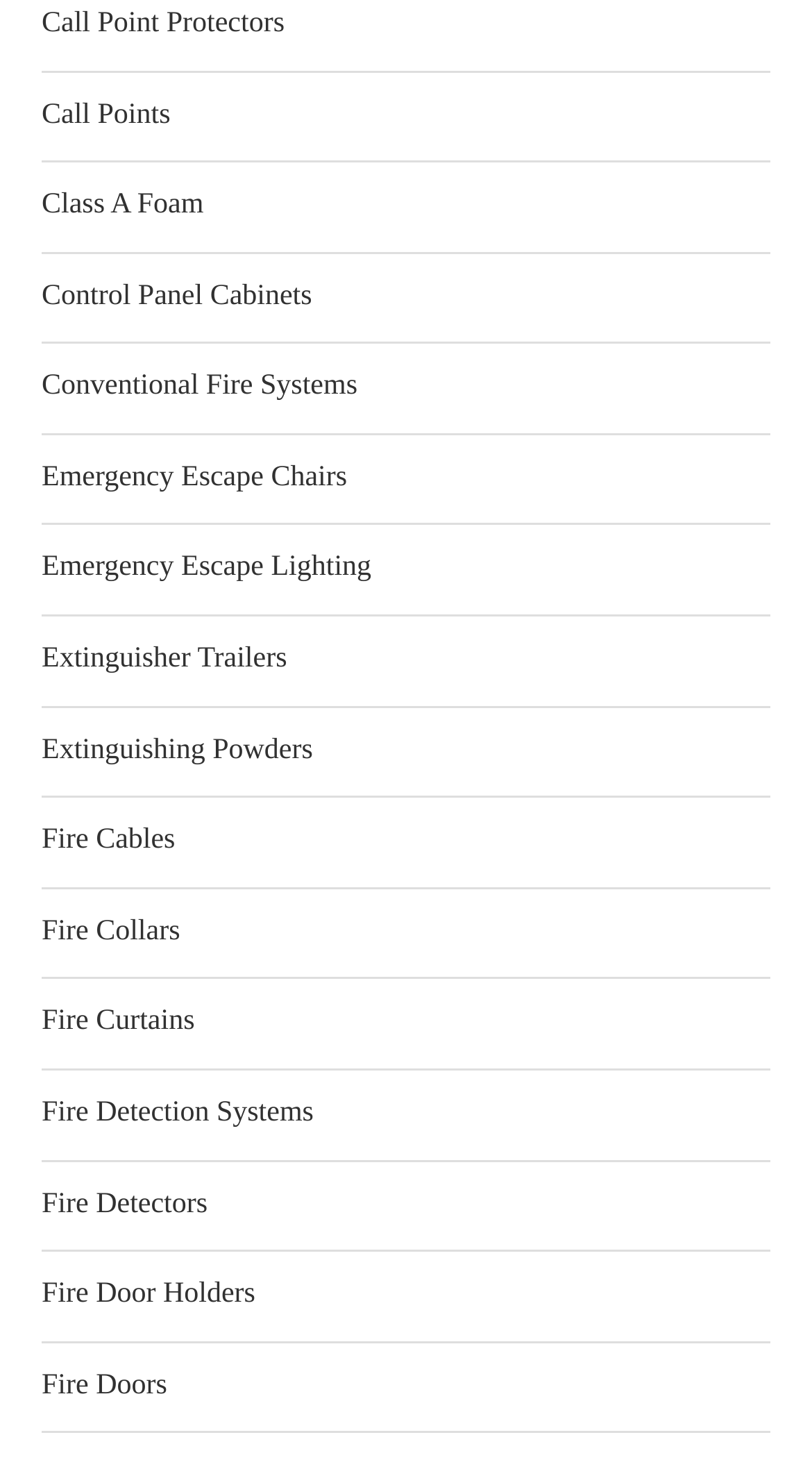Can you find the bounding box coordinates for the element to click on to achieve the instruction: "Learn about Fire Doors"?

[0.051, 0.938, 0.206, 0.96]